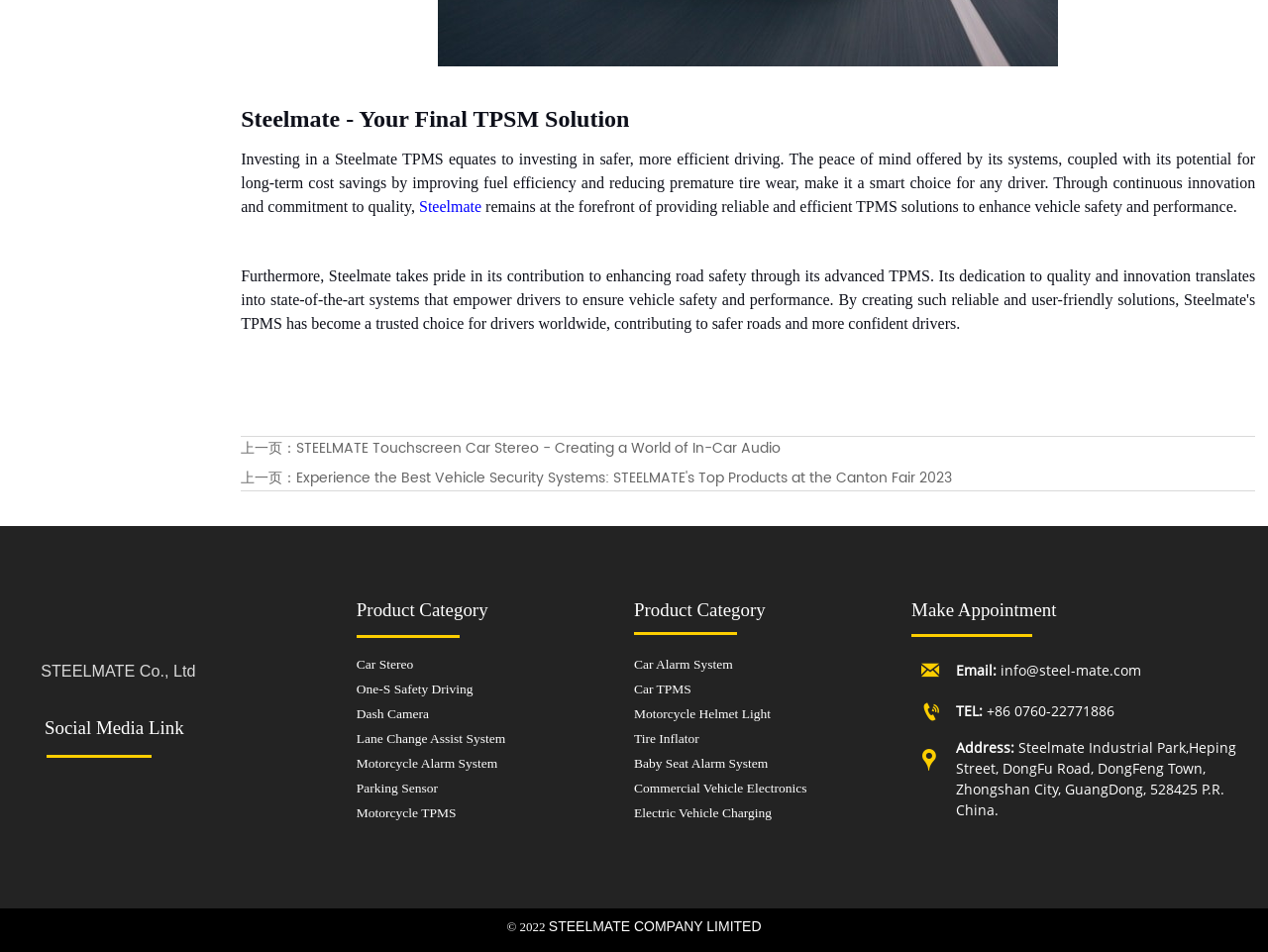Provide a short answer to the following question with just one word or phrase: What is the social media link text?

Social Media Link